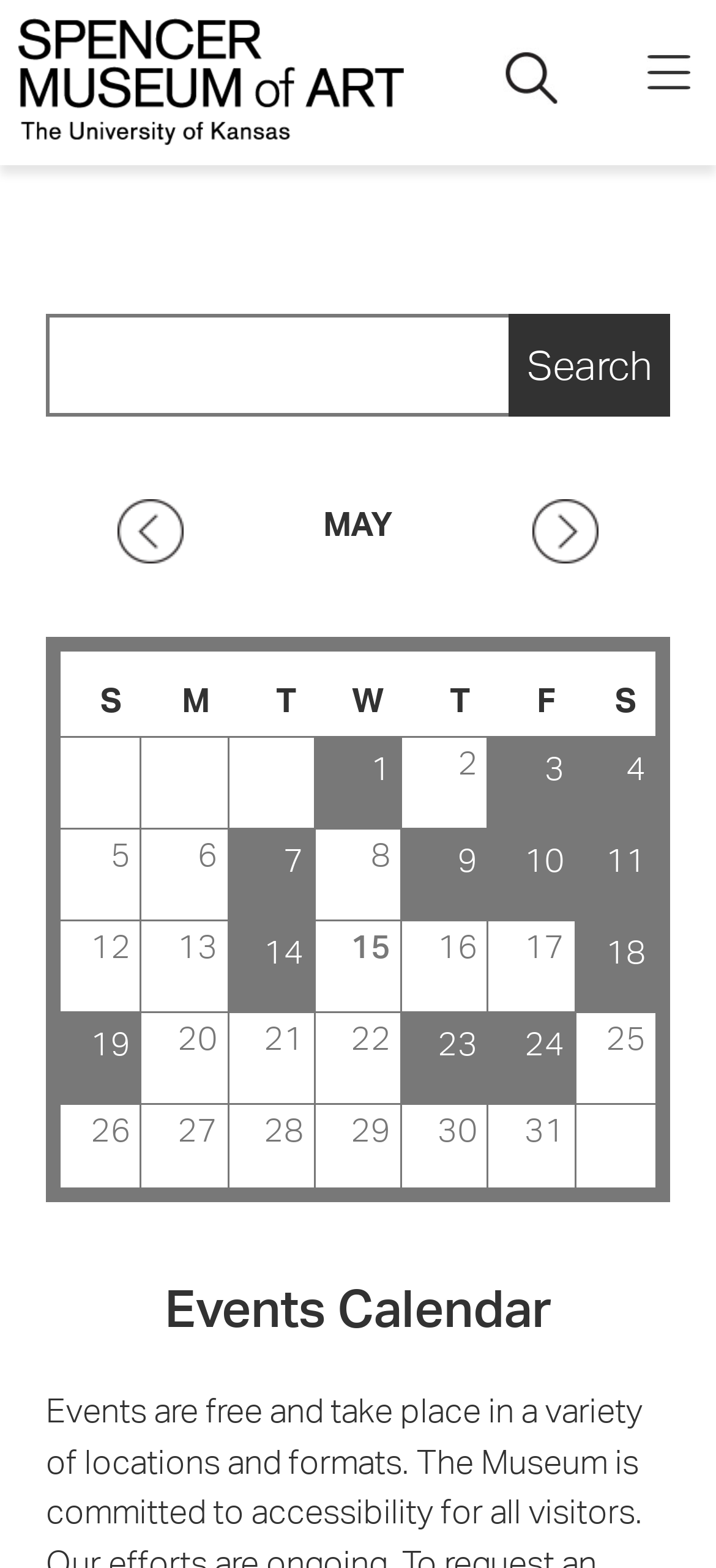Calculate the bounding box coordinates for the UI element based on the following description: "parent_node: MAY". Ensure the coordinates are four float numbers between 0 and 1, i.e., [left, top, right, bottom].

[0.064, 0.318, 0.355, 0.371]